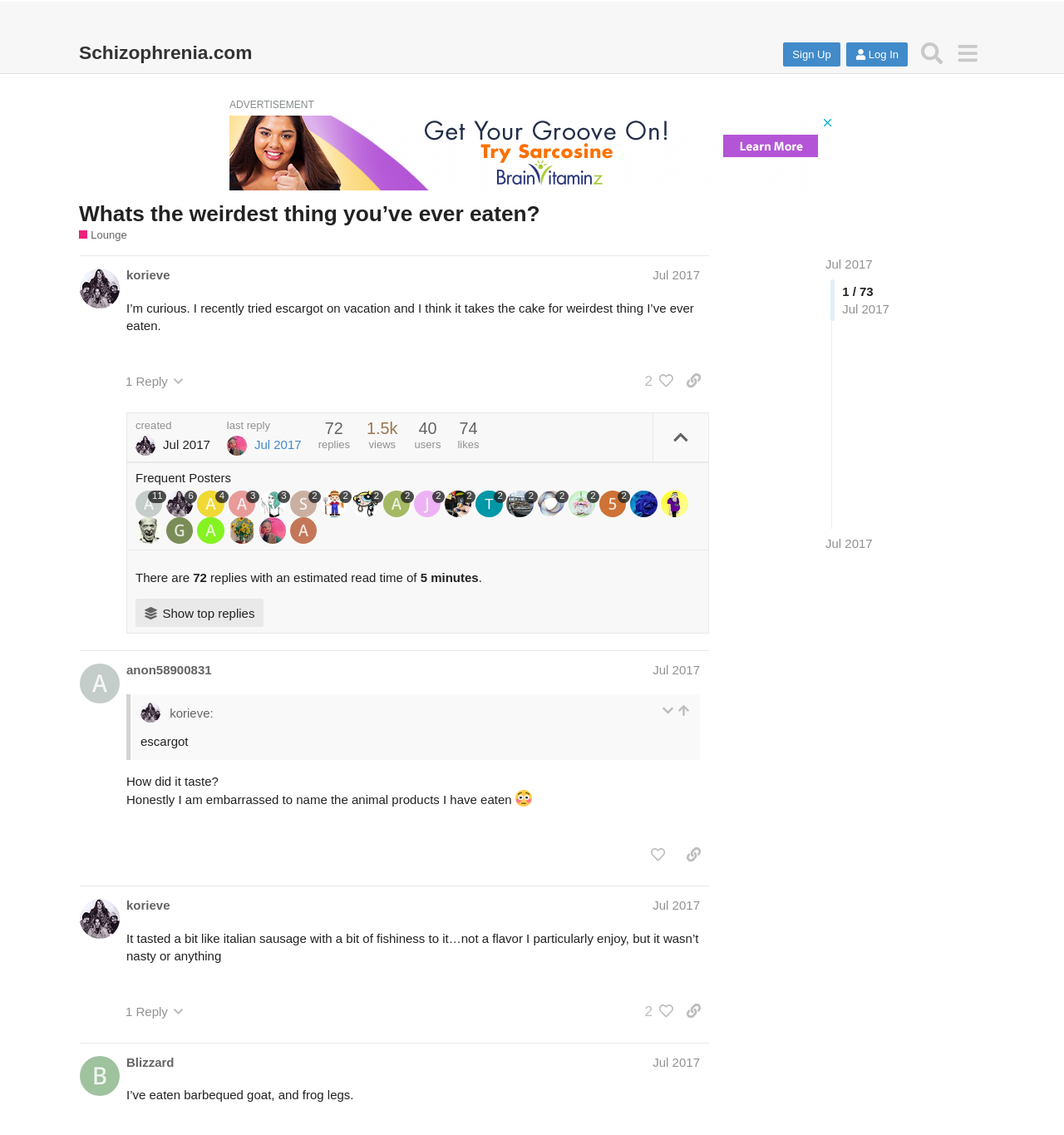Write an elaborate caption that captures the essence of the webpage.

This webpage is a forum discussion page on Schizophrenia.com, with a title "Whats the weirdest thing you've ever eaten?" in the header section. At the top of the page, there are several buttons and links, including "Sign Up", "Log In", "Search", and a menu button. Below these buttons, there is an advertisement section with a heading "ADVERTISEMENT" and an iframe containing the ad.

The main content of the page is a discussion thread, with the original post by "korieve" on July 25, 2017, at 8:51 pm. The post reads "I’m curious. I recently tried escargot on vacation and I think it takes the cake for weirdest thing I’ve ever eaten." Below the post, there are several buttons and links, including "This post has 1 reply", "2 people liked this post", and "copy a link to this post to clipboard". There is also a section showing the post's creation time and the number of replies, views, users, and likes.

To the right of the original post, there is a section showing the frequent posters, with links to 11, 6, 4, 3, 3, 2, 2, 2, 2, 2, and 2, each with an accompanying image.

At the bottom of the page, there are pagination links, with "1 / 73" indicating that this is the first page of a 73-page thread.